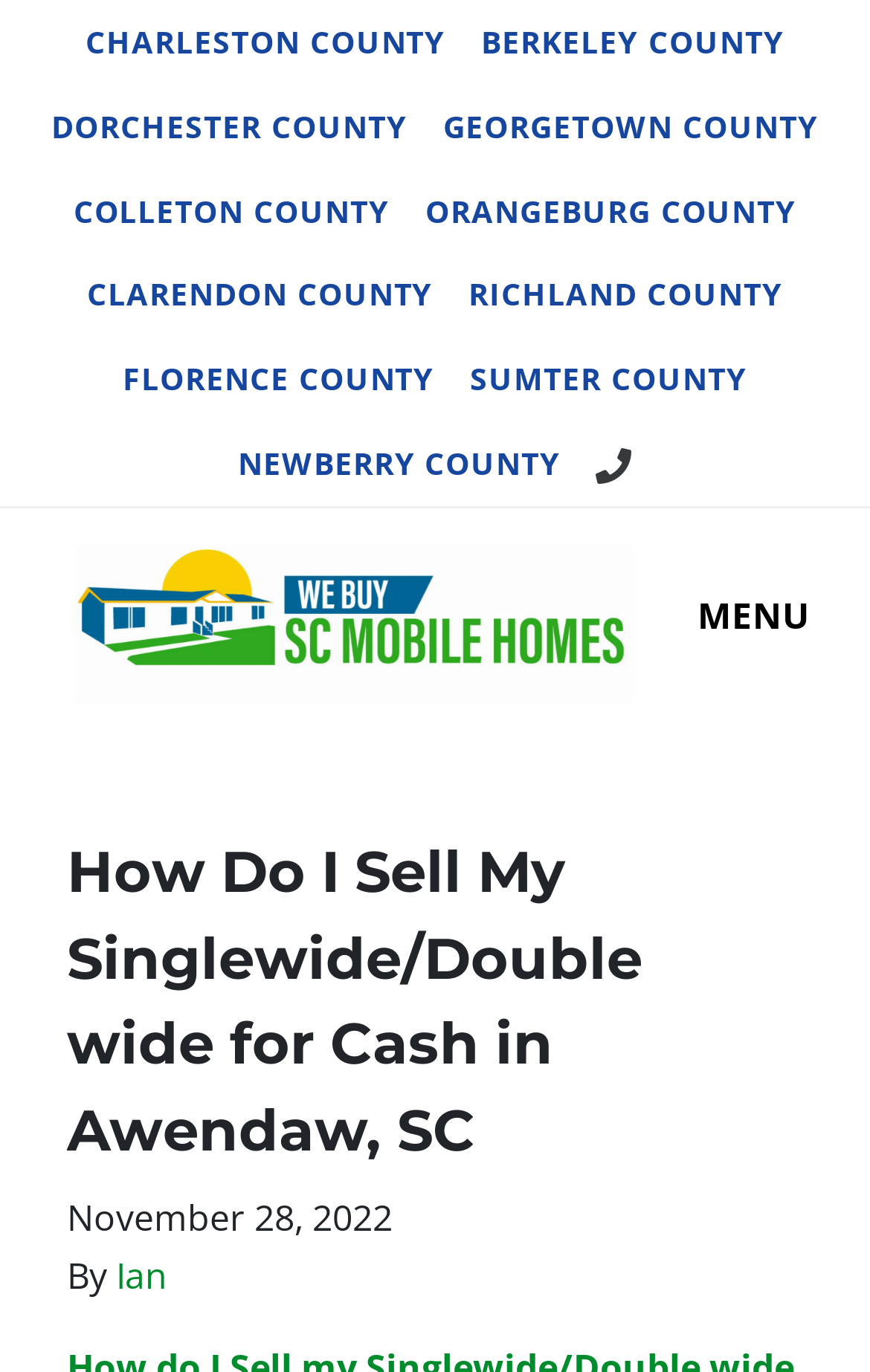Please find the bounding box coordinates of the section that needs to be clicked to achieve this instruction: "View Ian's profile".

[0.133, 0.911, 0.192, 0.947]